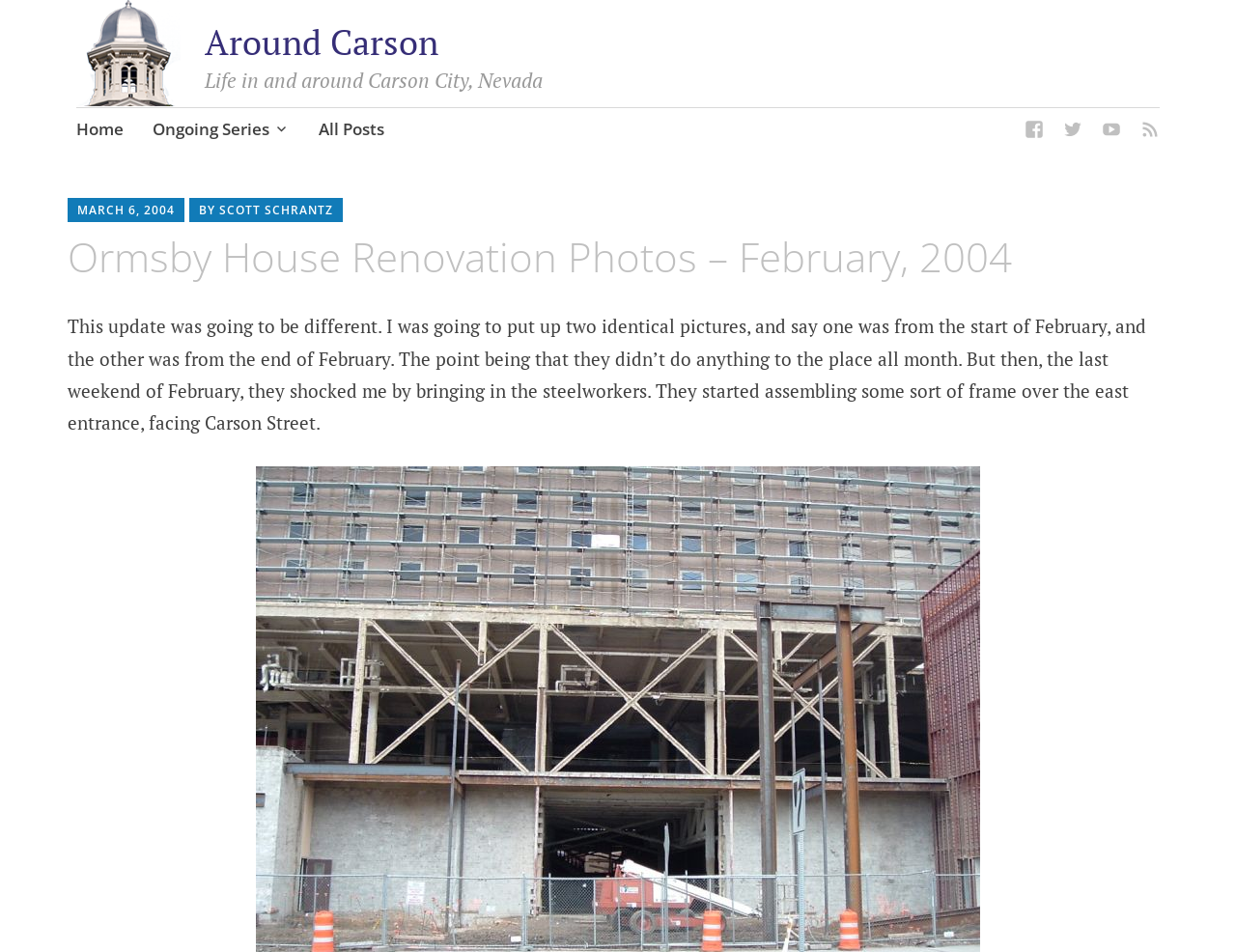Can you find the bounding box coordinates for the element that needs to be clicked to execute this instruction: "Request a quote"? The coordinates should be given as four float numbers between 0 and 1, i.e., [left, top, right, bottom].

None